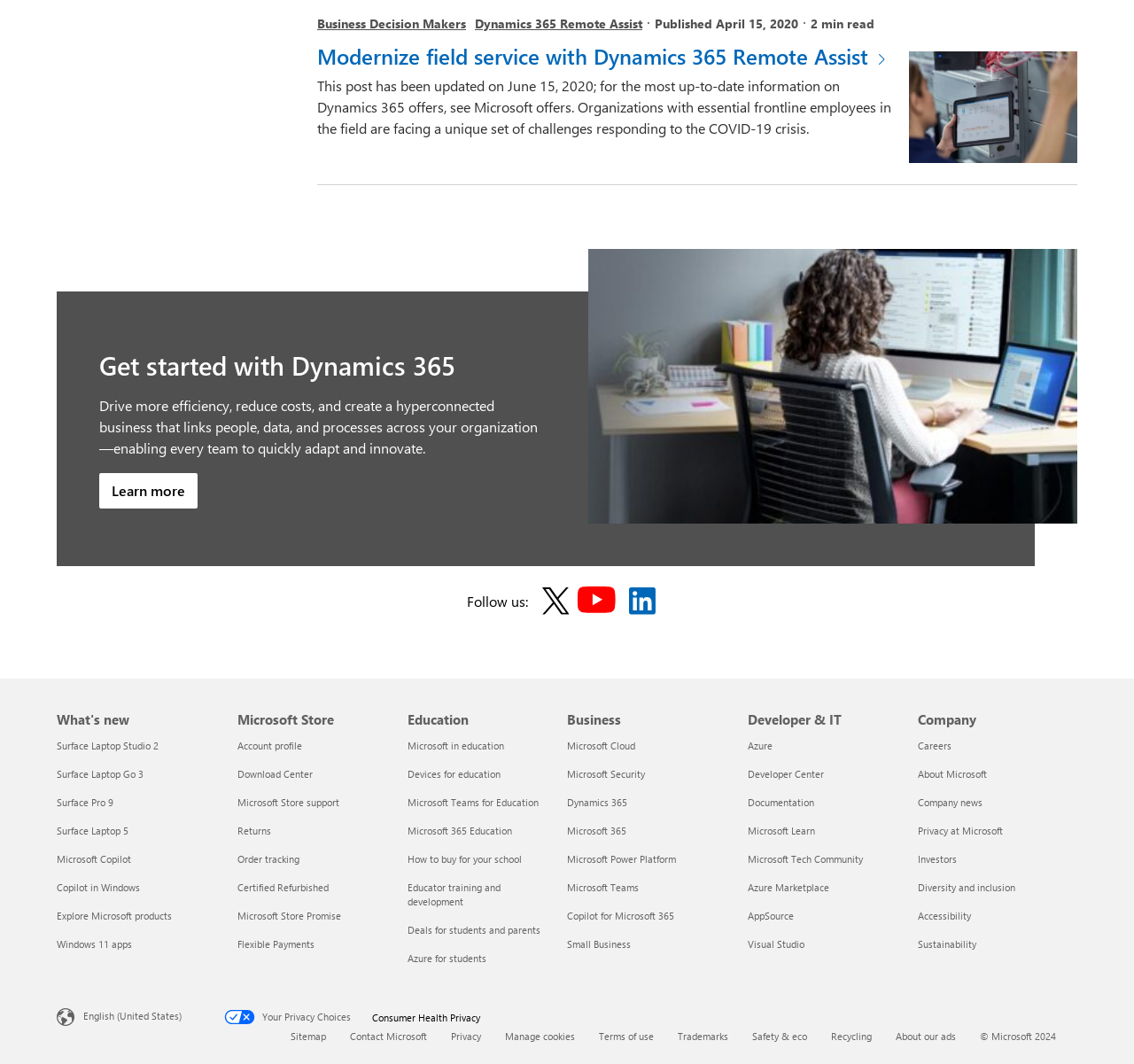Find the bounding box coordinates for the area that should be clicked to accomplish the instruction: "Click on the link 'WTF – What can we do to effectively battle all the F’s?'".

None